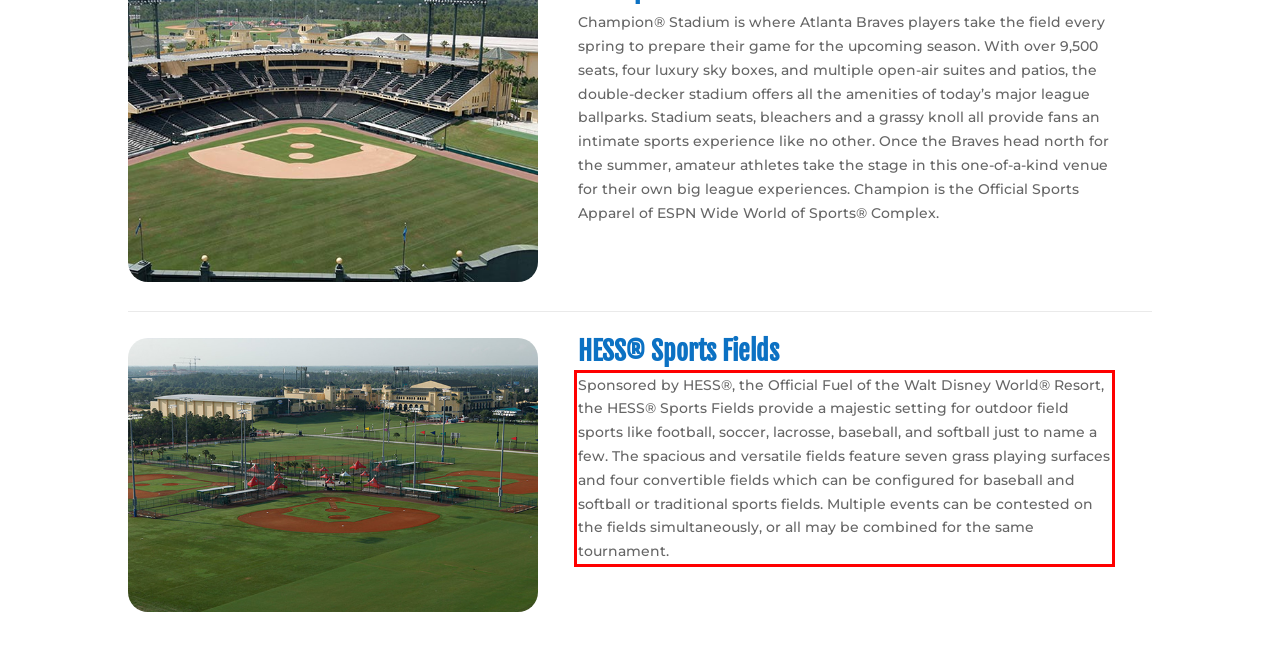Look at the screenshot of the webpage, locate the red rectangle bounding box, and generate the text content that it contains.

Sponsored by HESS®, the Official Fuel of the Walt Disney World® Resort, the HESS® Sports Fields provide a majestic setting for outdoor field sports like football, soccer, lacrosse, baseball, and softball just to name a few. The spacious and versatile fields feature seven grass playing surfaces and four convertible fields which can be configured for baseball and softball or traditional sports fields. Multiple events can be contested on the fields simultaneously, or all may be combined for the same tournament.